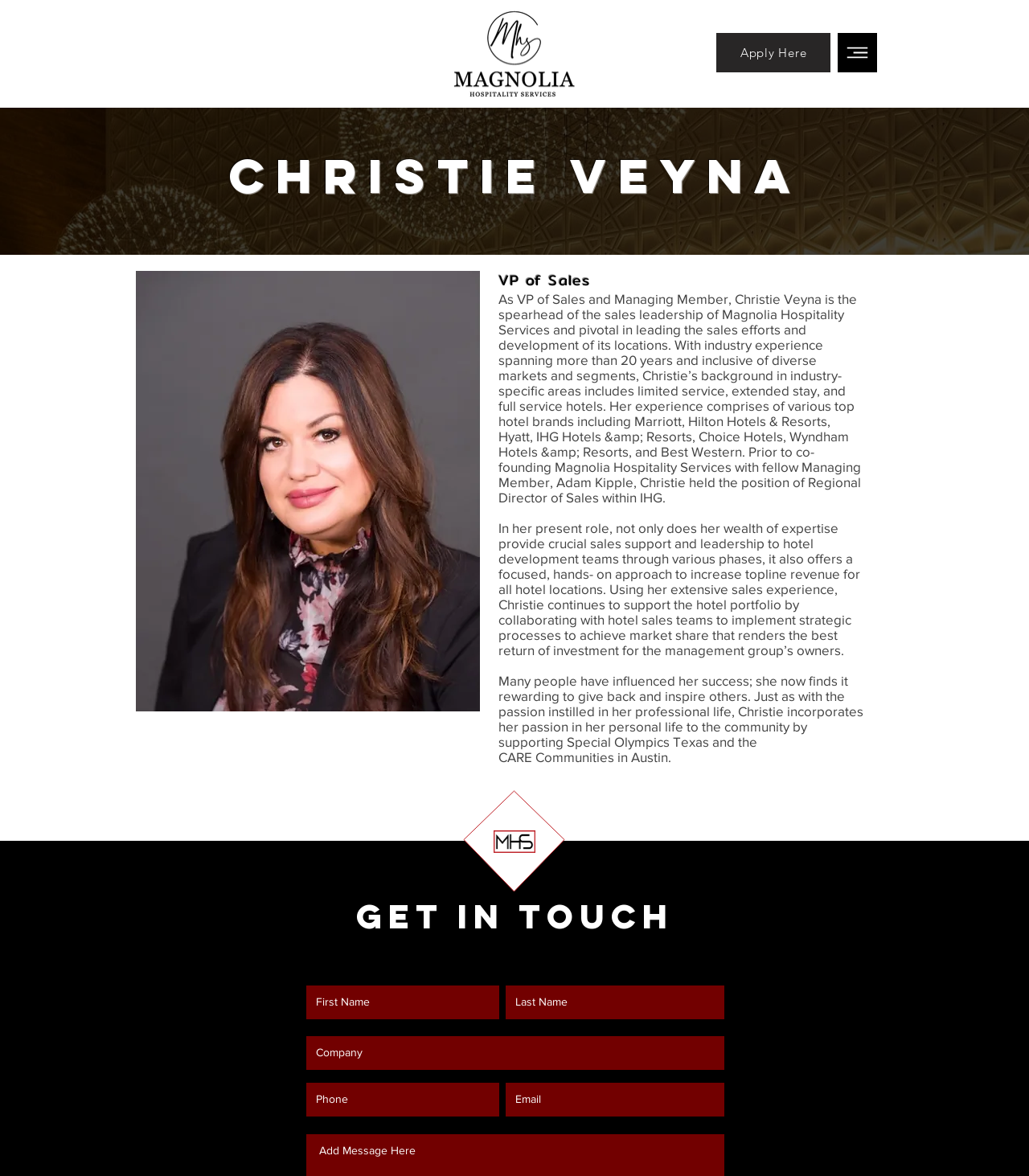What is Christie Veyna's role in hotel development teams? Please answer the question using a single word or phrase based on the image.

Provides sales support and leadership